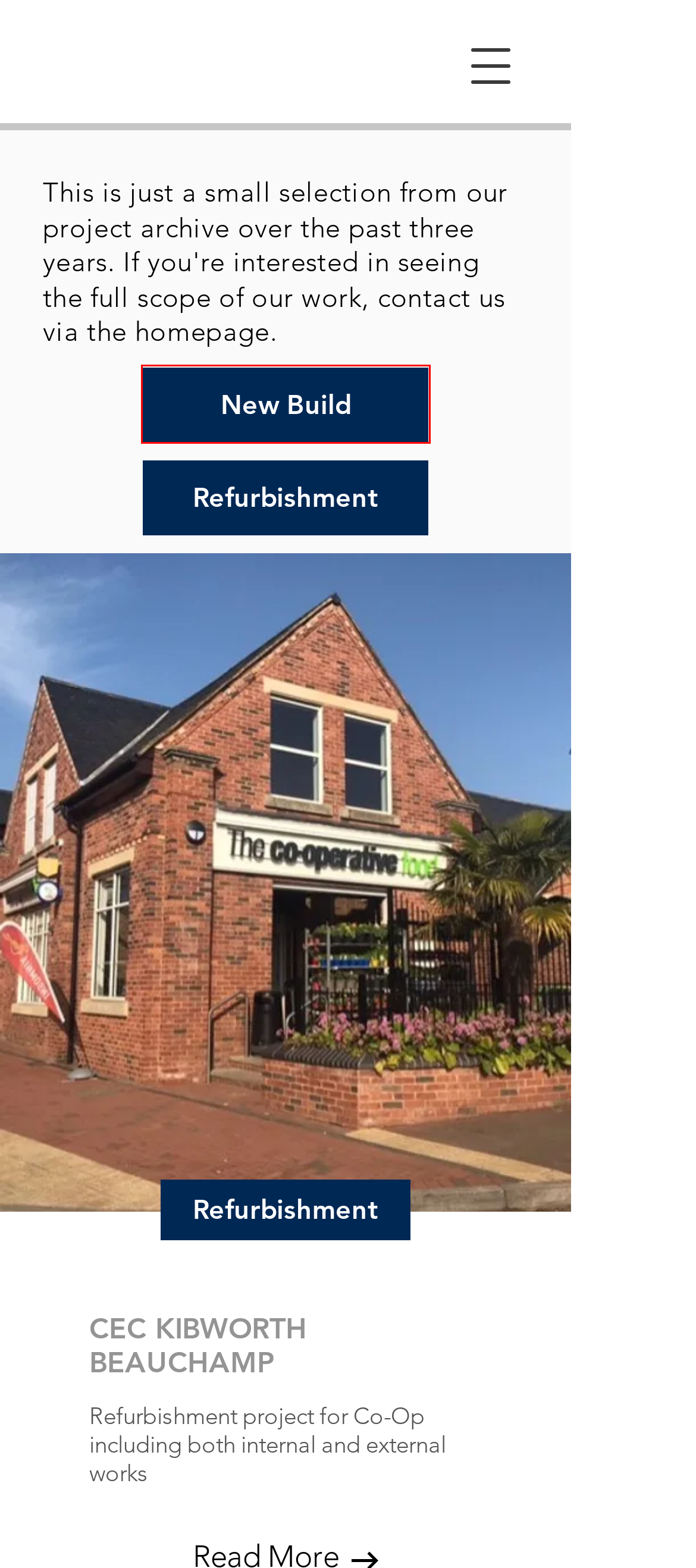Observe the screenshot of a webpage with a red bounding box highlighting an element. Choose the webpage description that accurately reflects the new page after the element within the bounding box is clicked. Here are the candidates:
A. Central England Co-Operative Kibworth Beauchamp
B. Governance - Bowmer + Kirkland
C. Tesco Greenock
D. new_builds | KPS
E. BT Cobalt
F. Privacy Notices - Bowmer + Kirkland
G. Spaces Leeds
H. Central England Co-Operative Dodworth

D